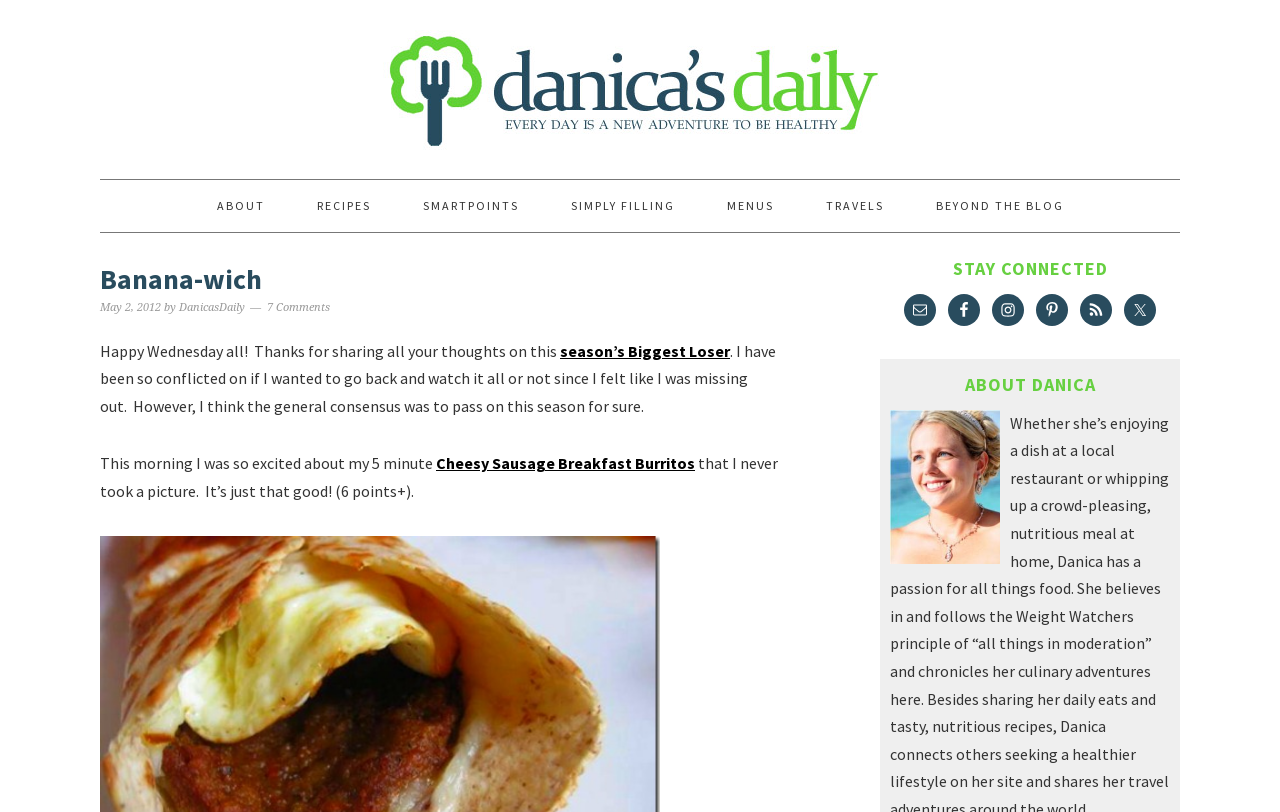Answer the question in one word or a short phrase:
What social media platforms can readers connect with the blog on?

Email, Facebook, Instagram, Pinterest, RSS, Twitter